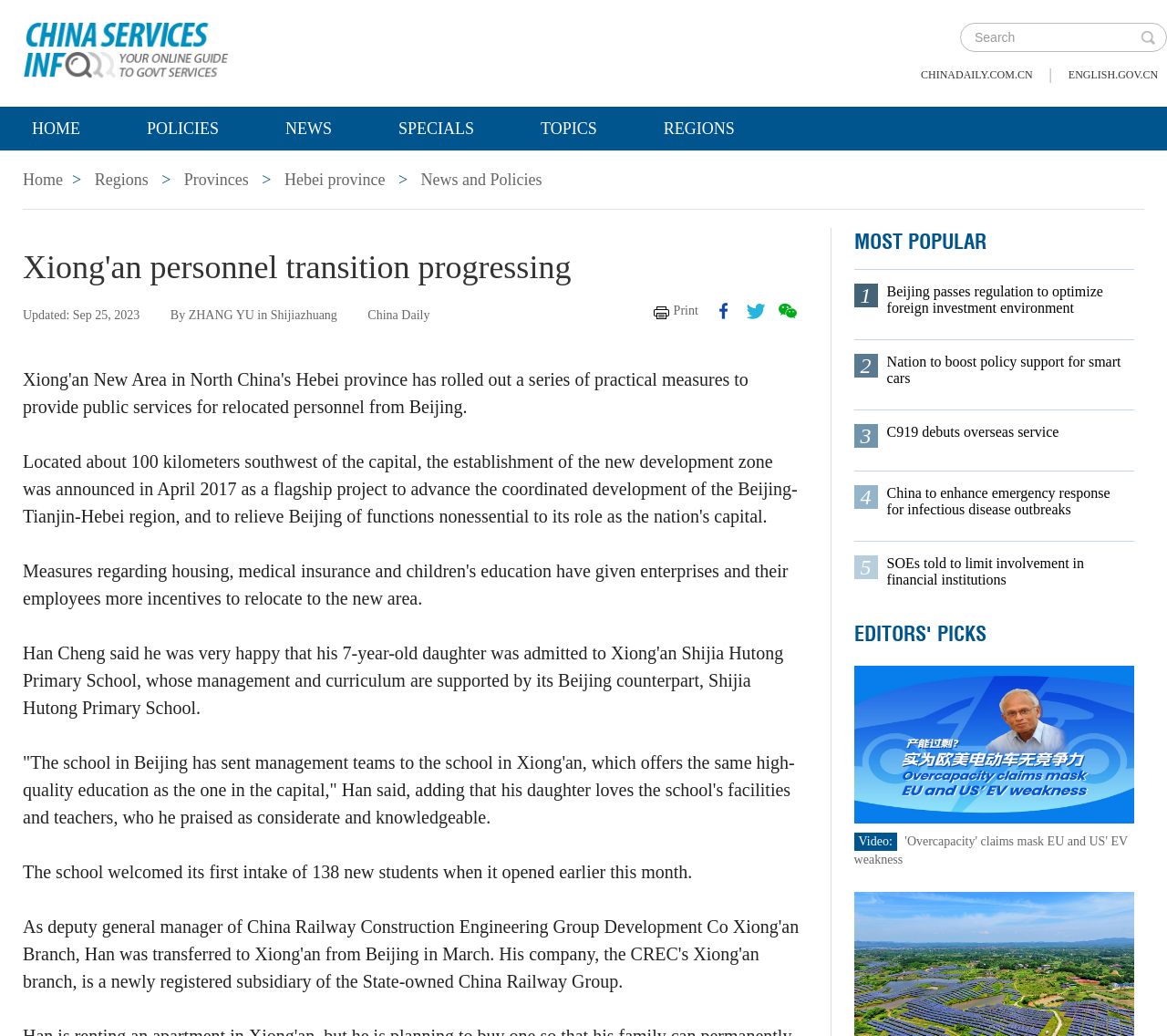Please identify the bounding box coordinates of the element on the webpage that should be clicked to follow this instruction: "Read the most popular news". The bounding box coordinates should be given as four float numbers between 0 and 1, formatted as [left, top, right, bottom].

[0.76, 0.274, 0.964, 0.305]